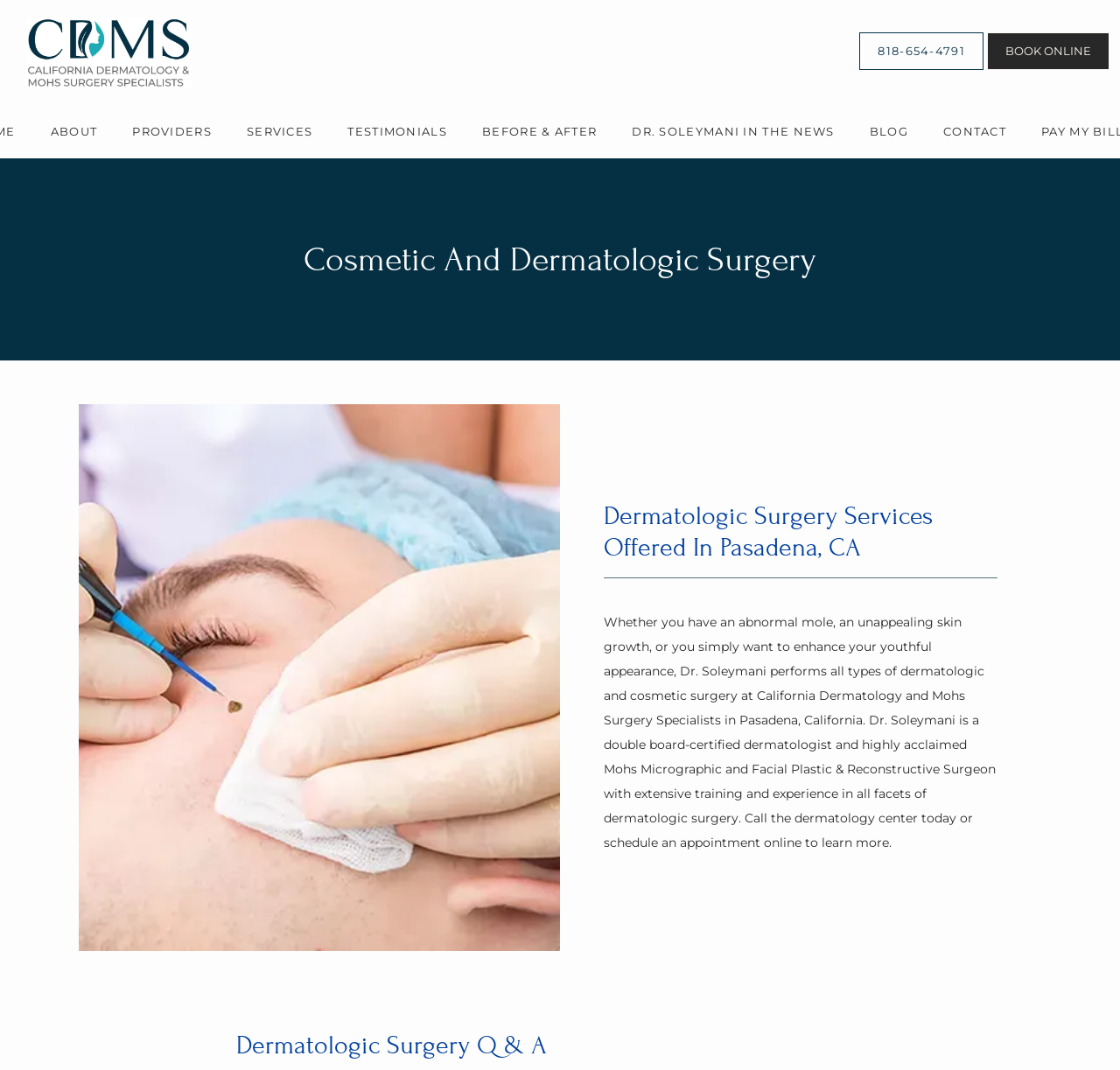Please determine the bounding box coordinates for the UI element described here. Use the format (top-left x, top-left y, bottom-right x, bottom-right y) with values bounded between 0 and 1: 818-654-4791

[0.766, 0.029, 0.88, 0.069]